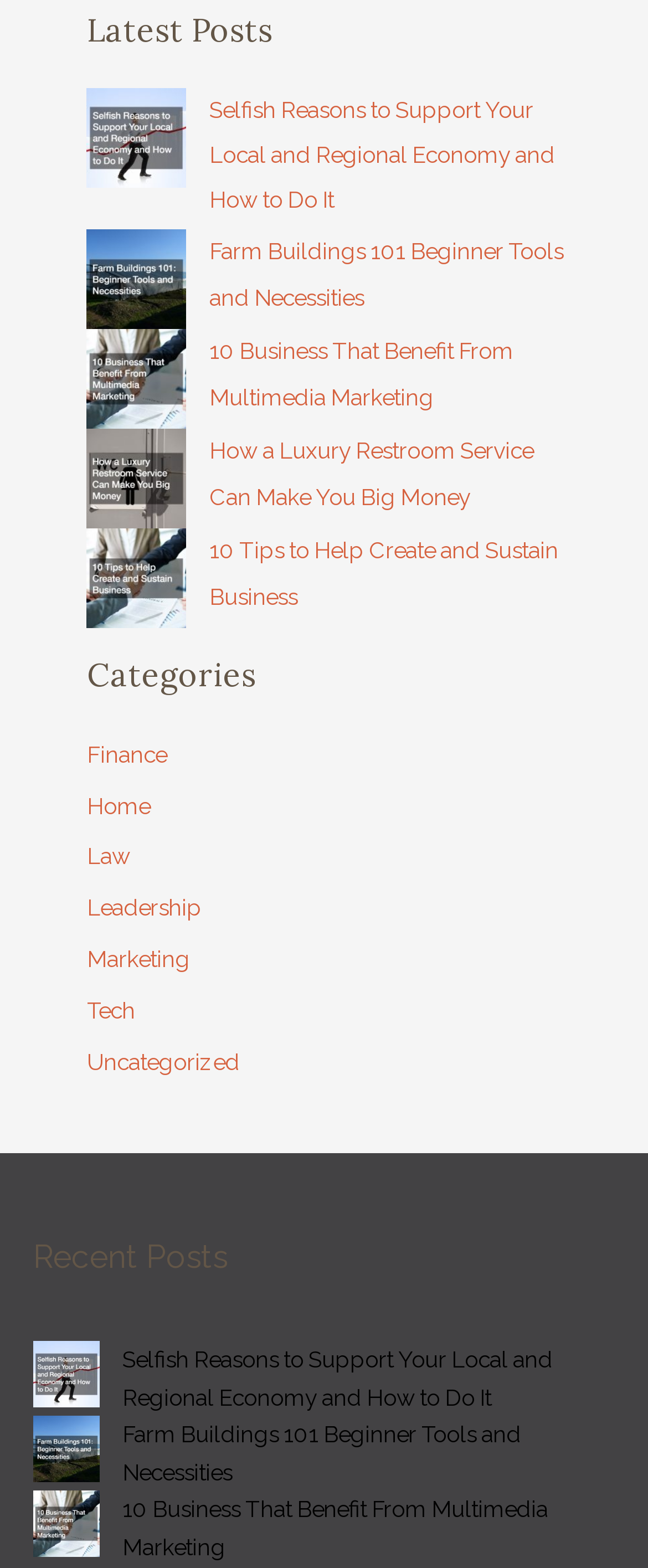Locate the bounding box coordinates of the segment that needs to be clicked to meet this instruction: "Click on the 'Farm Buildings 101 Beginner Tools and Necessities' link".

[0.323, 0.152, 0.869, 0.198]